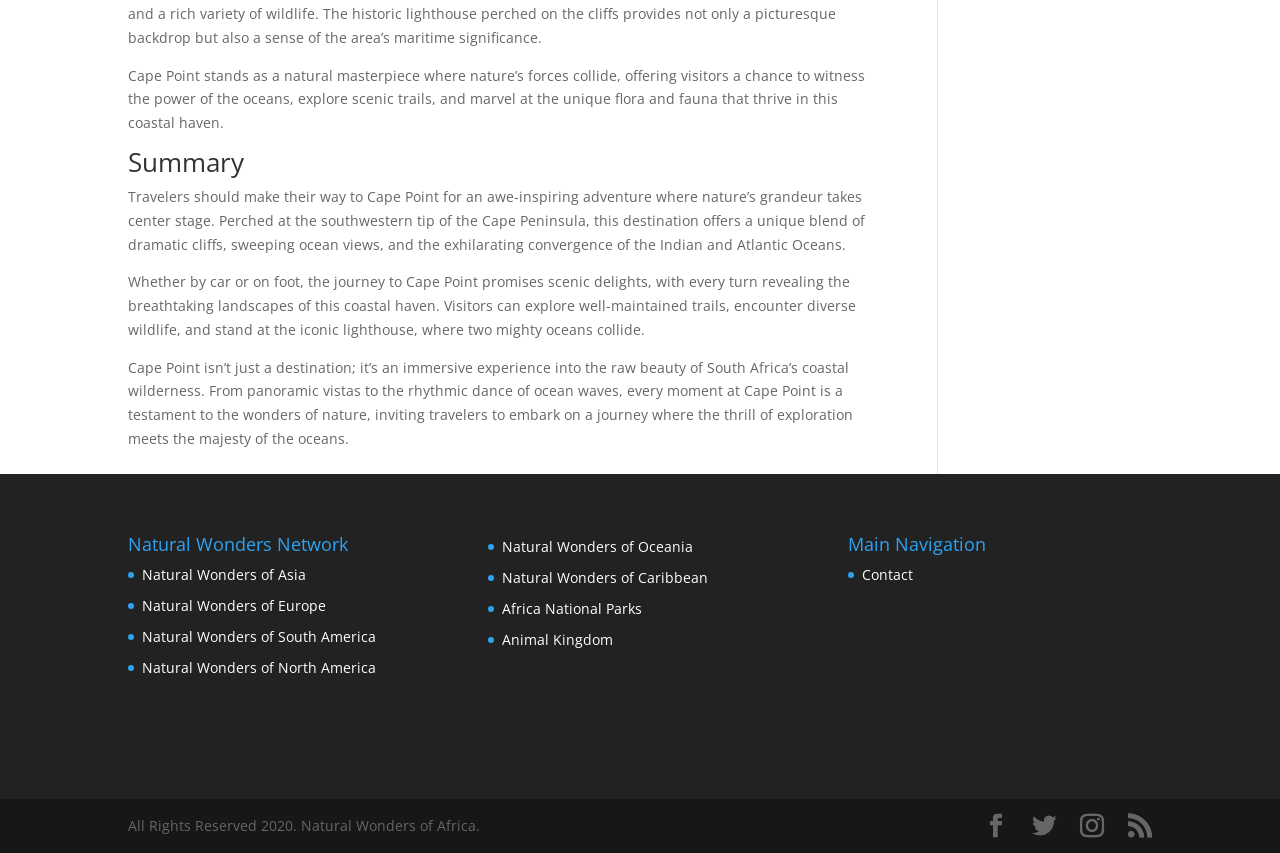What is the name of the organization mentioned at the bottom of the webpage?
Look at the screenshot and provide an in-depth answer.

At the bottom of the webpage, there is a static text element that mentions 'All Rights Reserved 2020. Natural Wonders of Africa.', which suggests that the organization responsible for this webpage is Natural Wonders of Africa.